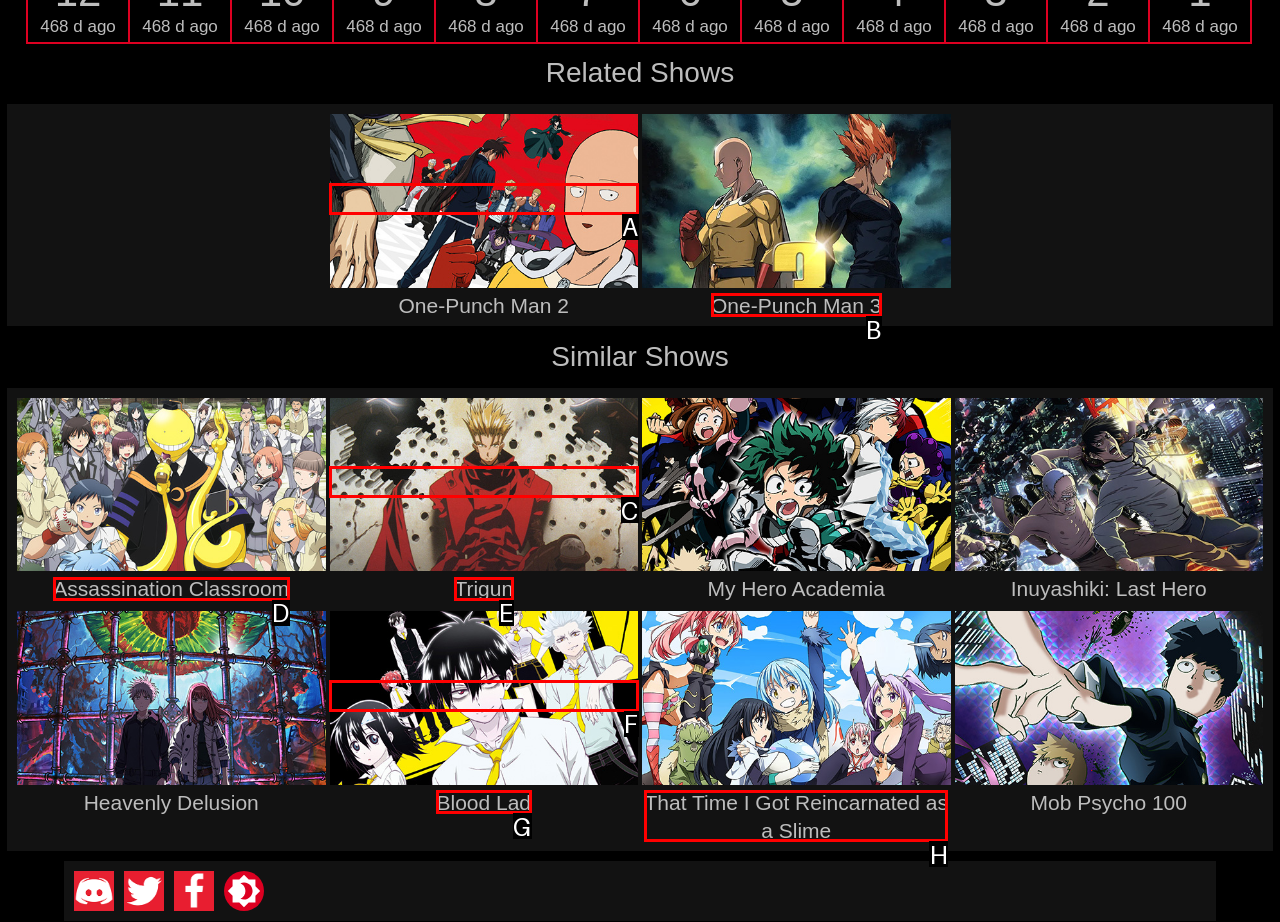Match the element description: alt="Trigun" to the correct HTML element. Answer with the letter of the selected option.

C